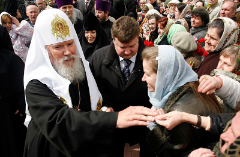Carefully observe the image and respond to the question with a detailed answer:
What is the atmosphere of this gathering?

The scene reflects the reverent atmosphere typical of Russian Orthodox interactions, where clergy and laity share a profound, spiritual bond, as evident from the crowd of faithful individuals watching intently.